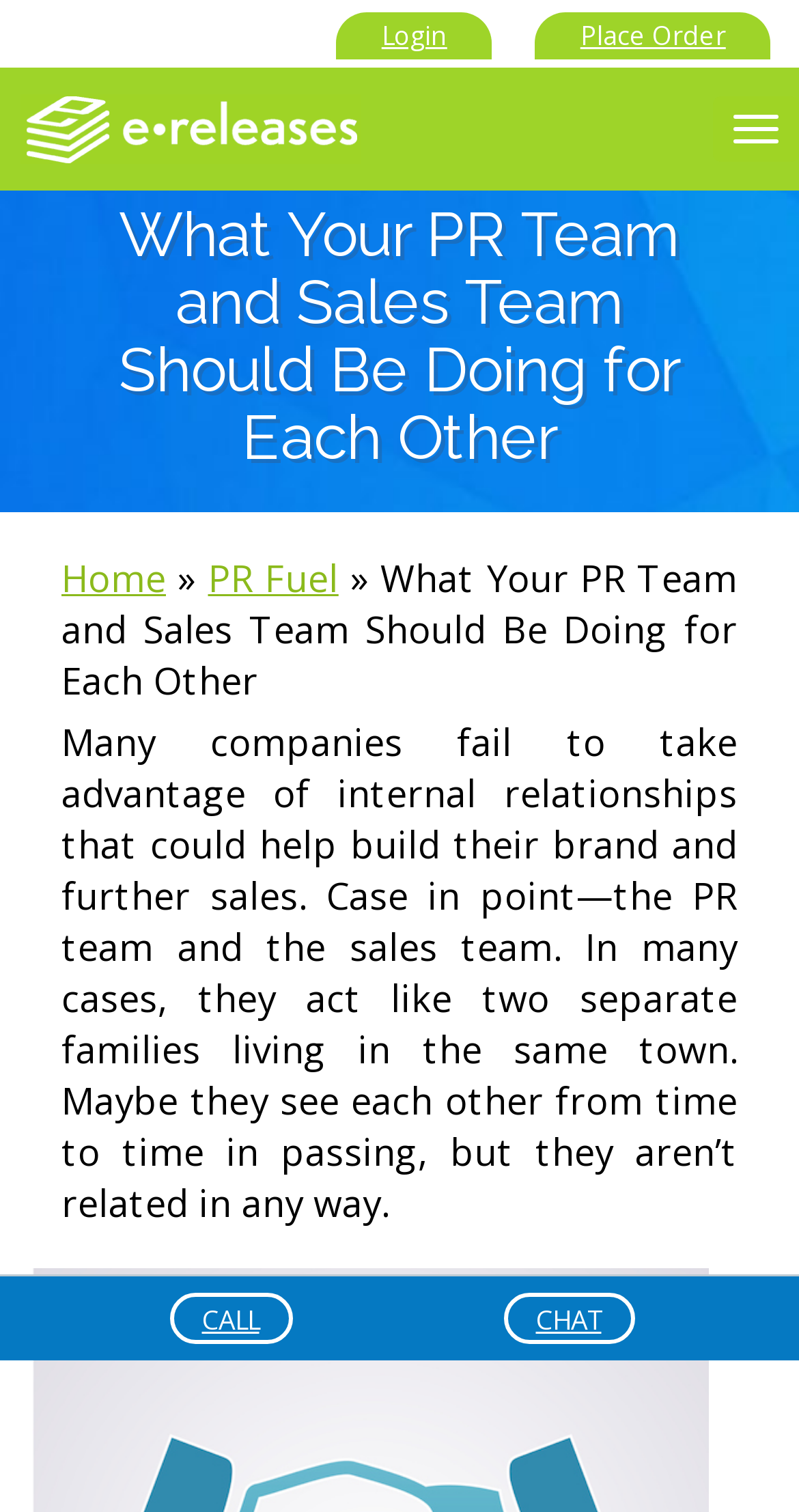Determine the bounding box coordinates of the clickable element to achieve the following action: 'View Transactions'. Provide the coordinates as four float values between 0 and 1, formatted as [left, top, right, bottom].

None